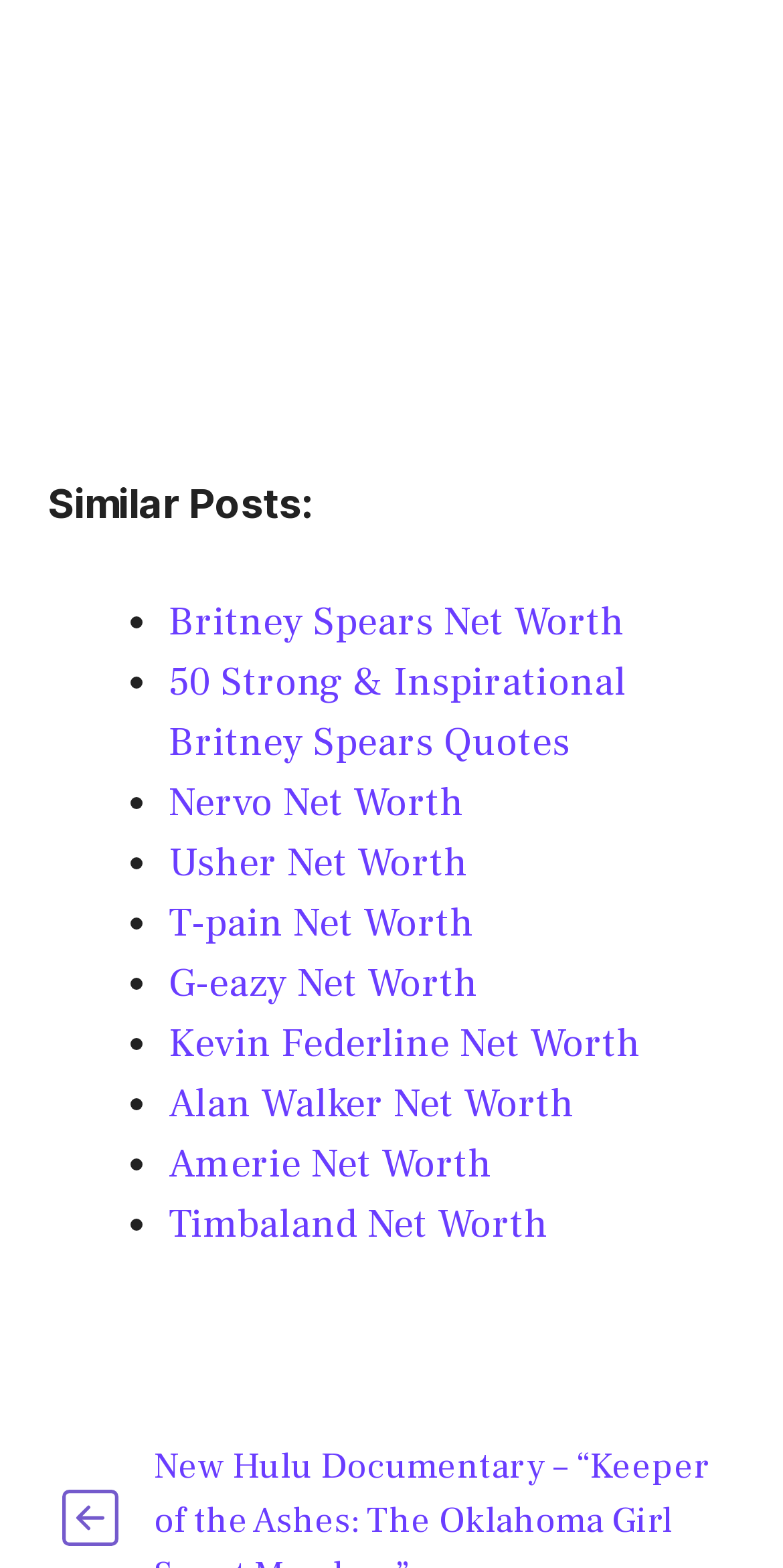Use one word or a short phrase to answer the question provided: 
What is the purpose of the list markers?

To indicate bullet points